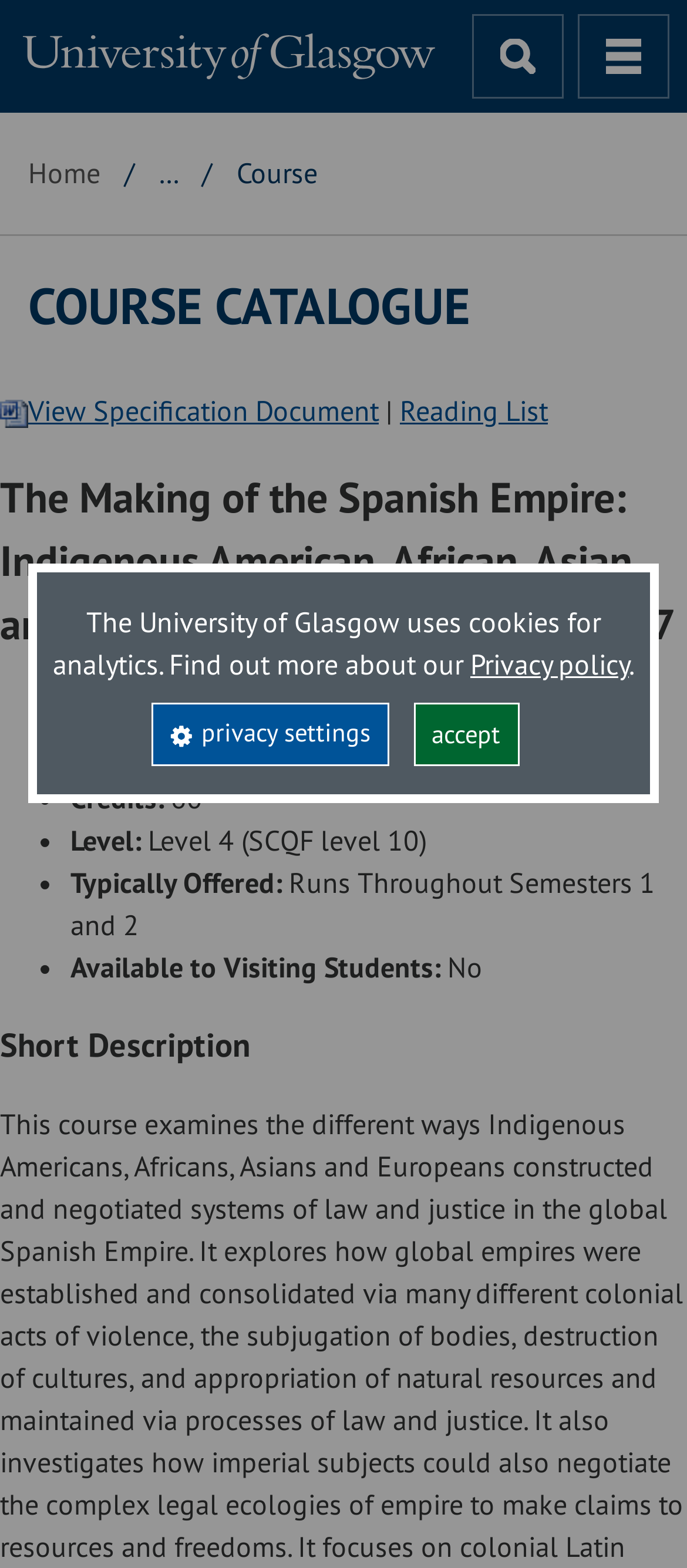Refer to the screenshot and give an in-depth answer to this question: What is the academic session for the course?

I found the academic session information by looking at the list item with the text 'Academic Session:' and its corresponding value '2023-24'.